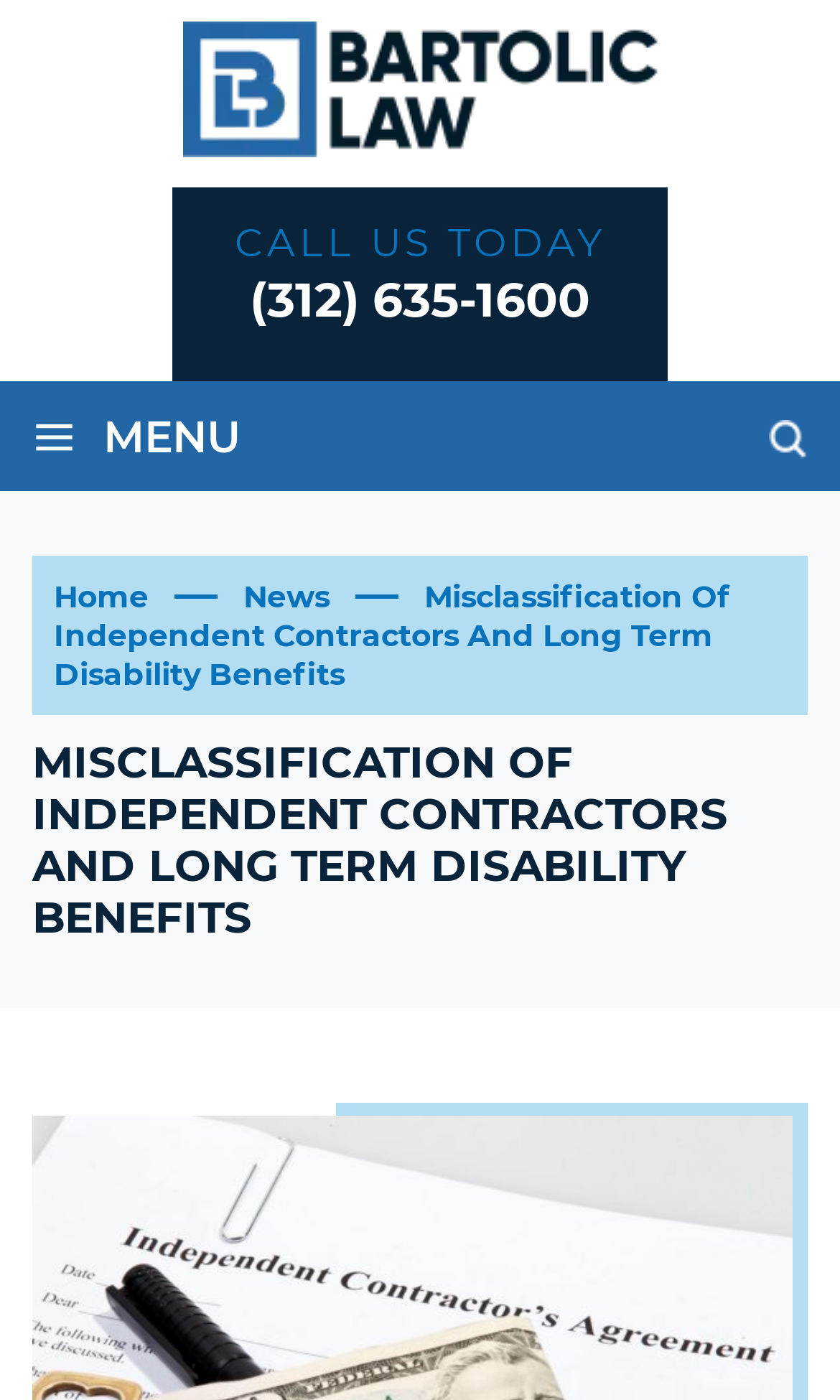Bounding box coordinates are to be given in the format (top-left x, top-left y, bottom-right x, bottom-right y). All values must be floating point numbers between 0 and 1. Provide the bounding box coordinate for the UI element described as: parent_node: Search for: value="Search"

[0.038, 0.26, 0.231, 0.34]